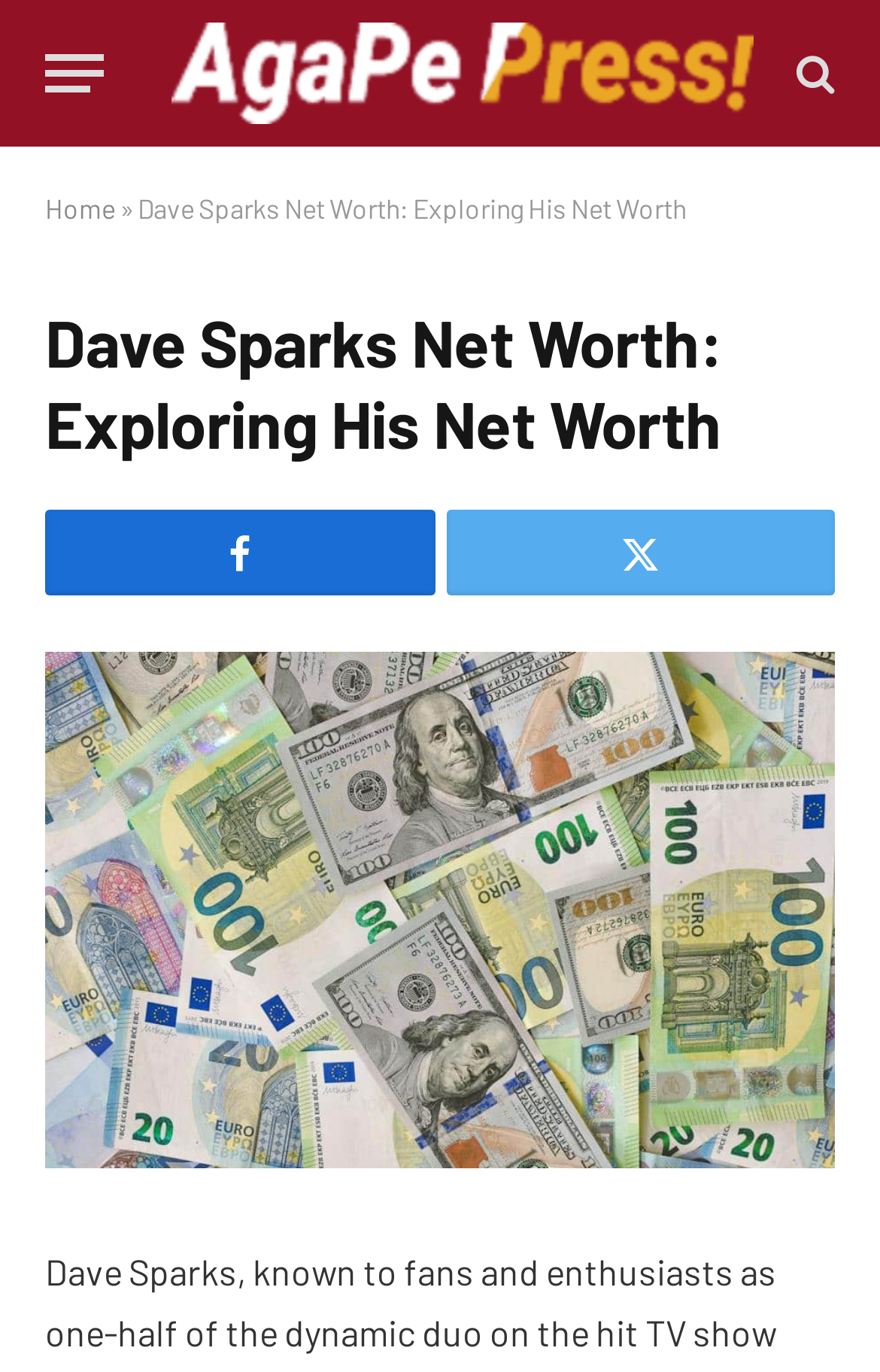Show the bounding box coordinates for the HTML element as described: "title="AgaPe Press"".

[0.195, 0.0, 0.856, 0.107]